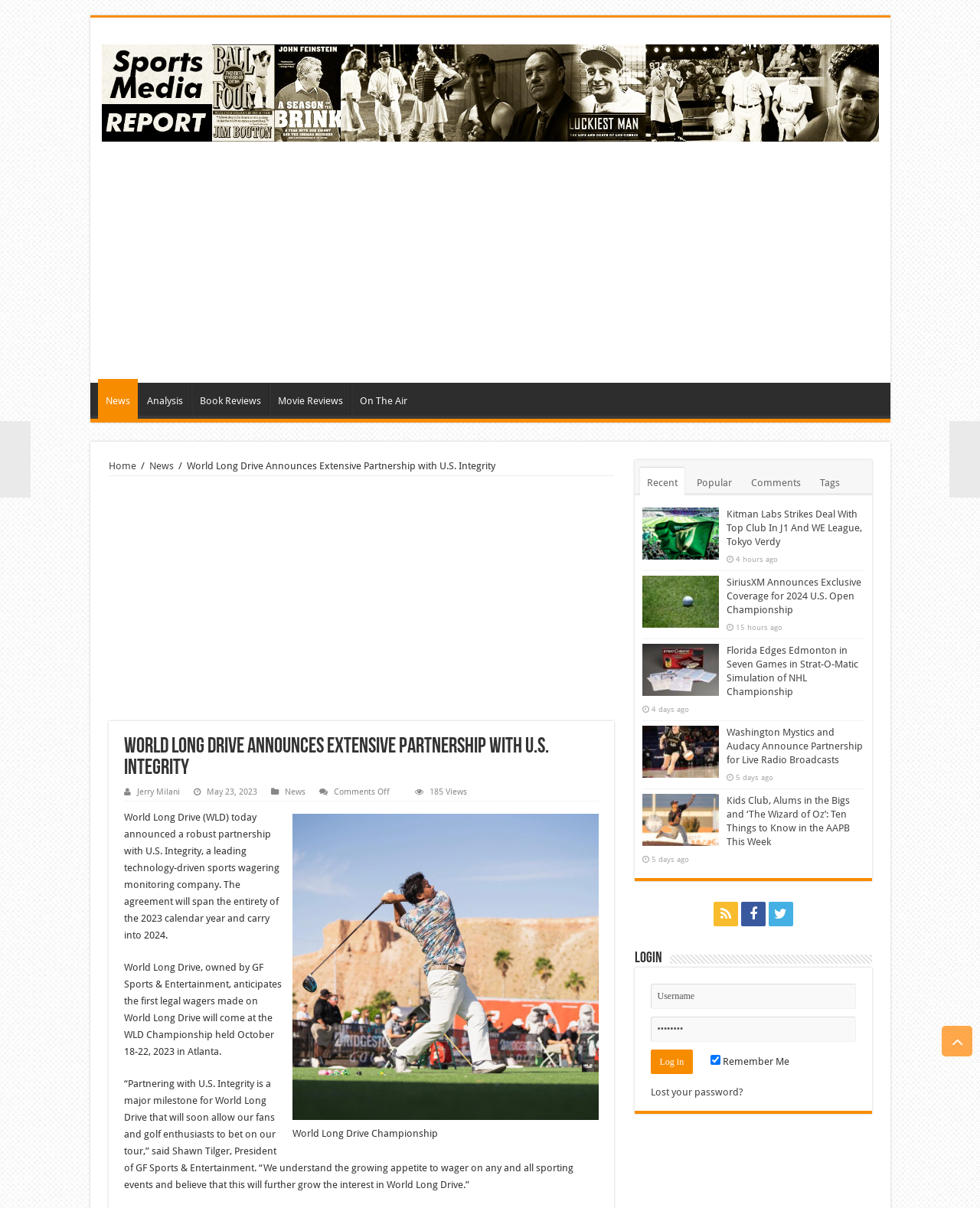Please respond in a single word or phrase: 
What is the name of the company that owns World Long Drive?

GF Sports & Entertainment